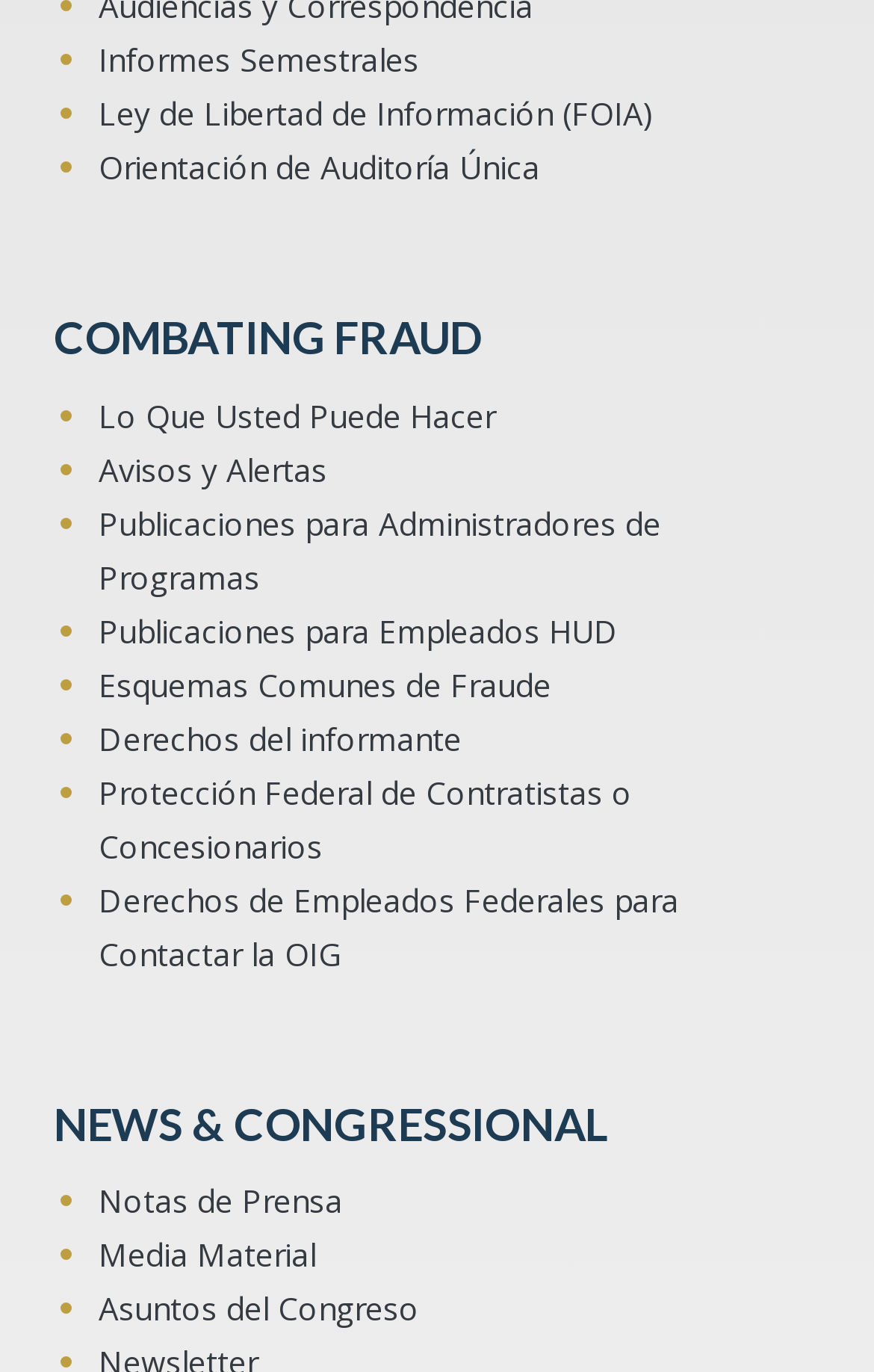Please determine the bounding box coordinates of the element's region to click in order to carry out the following instruction: "Learn about Combating Fraud". The coordinates should be four float numbers between 0 and 1, i.e., [left, top, right, bottom].

[0.031, 0.175, 0.969, 0.715]